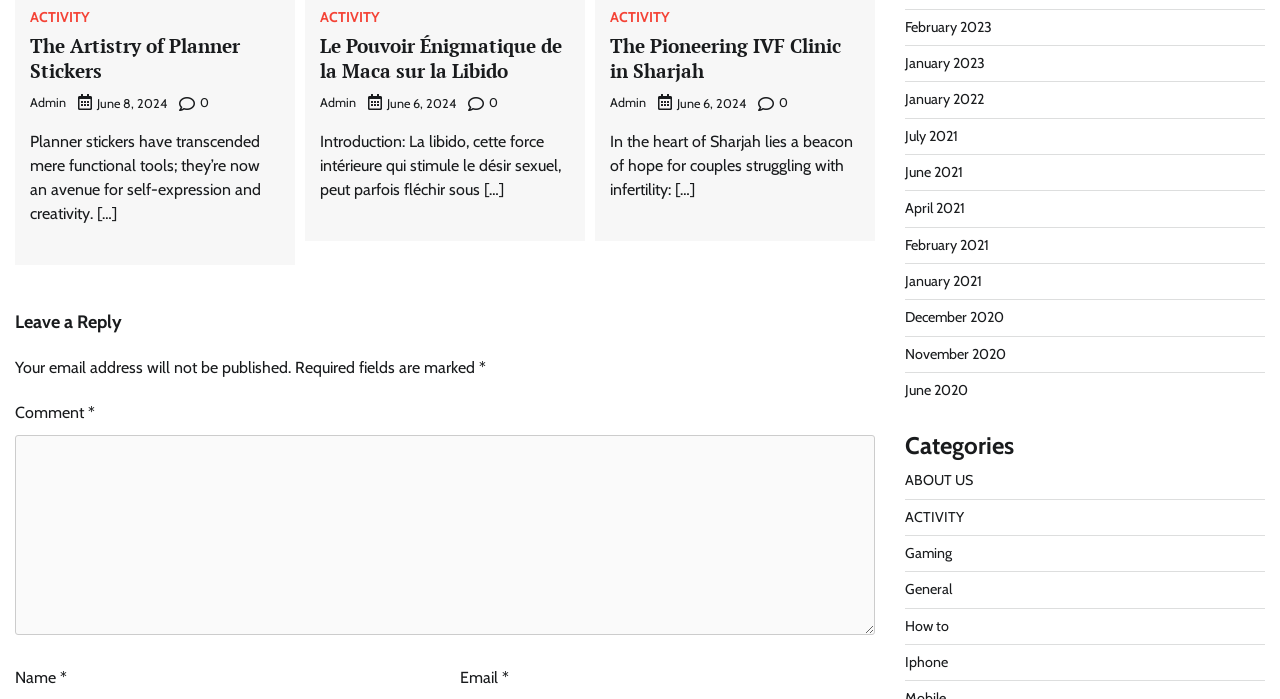What is the purpose of the textbox at the bottom of the webpage?
Please give a detailed and elaborate explanation in response to the question.

I determined the purpose of the textbox by looking at the surrounding elements, including the heading 'Leave a Reply' and the StaticText 'Comment *', which suggest that the textbox is for leaving a comment.